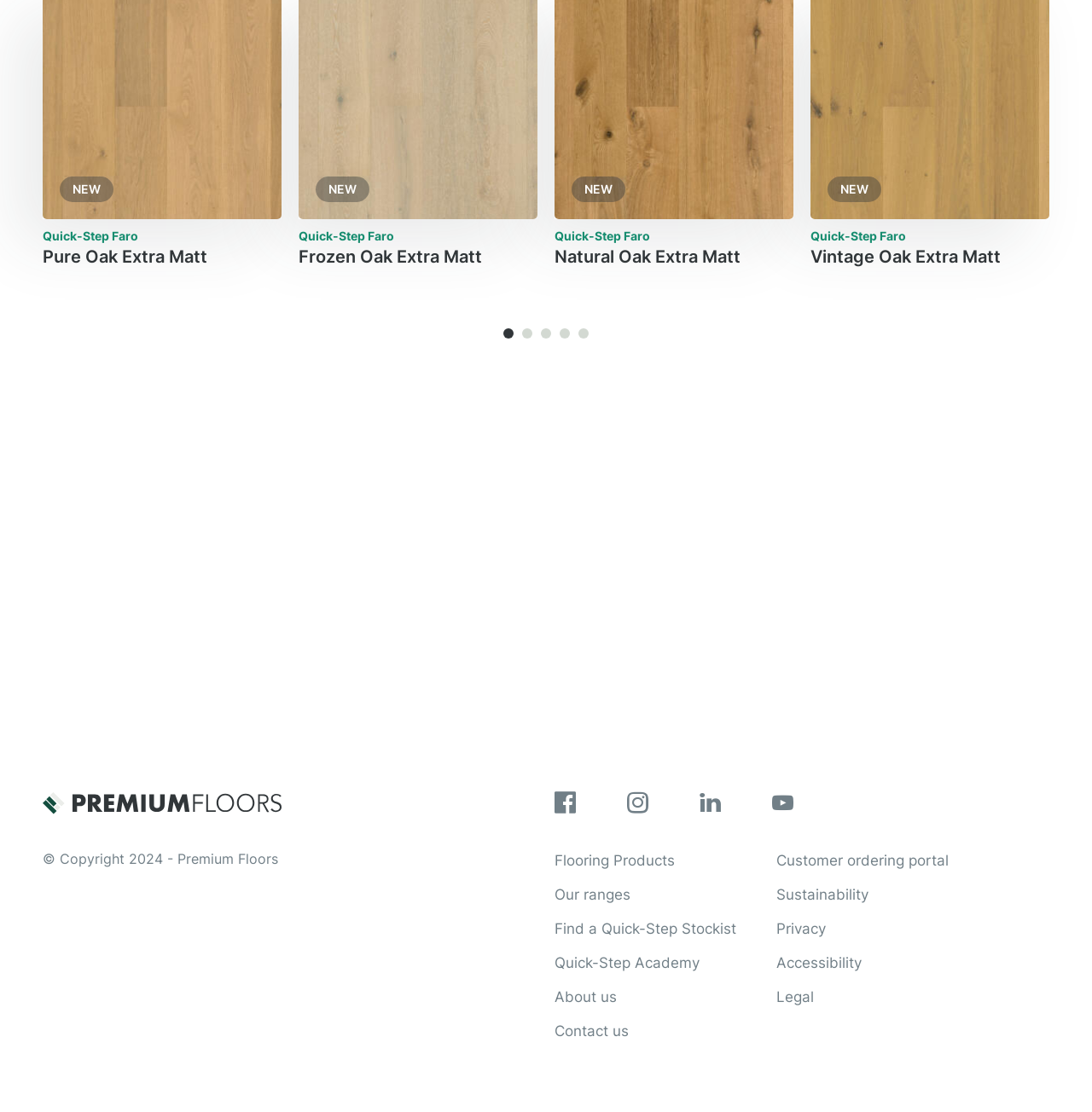Identify the bounding box for the element characterized by the following description: "Search this site".

None